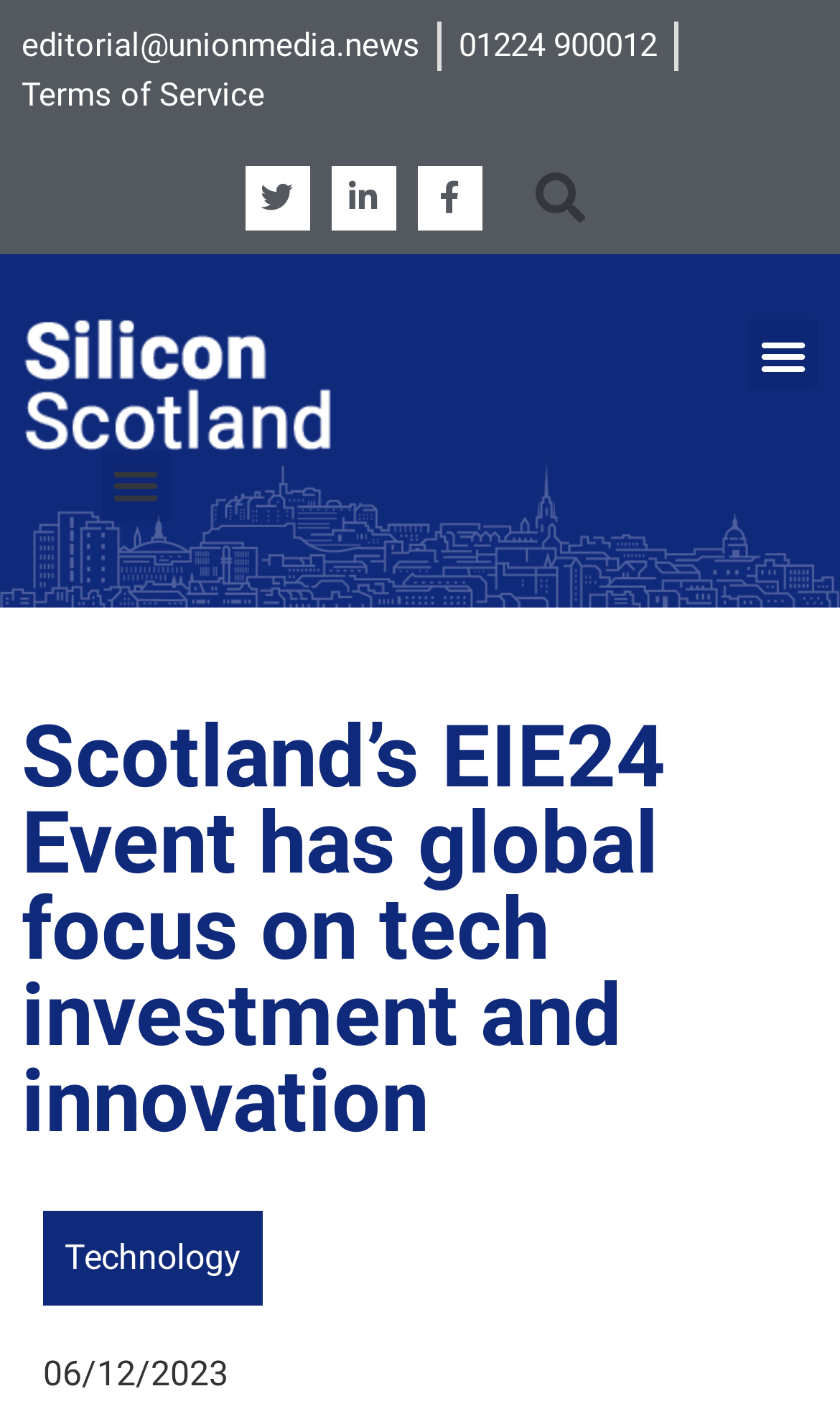Identify the bounding box of the UI component described as: "01224 900012".

[0.546, 0.015, 0.782, 0.05]